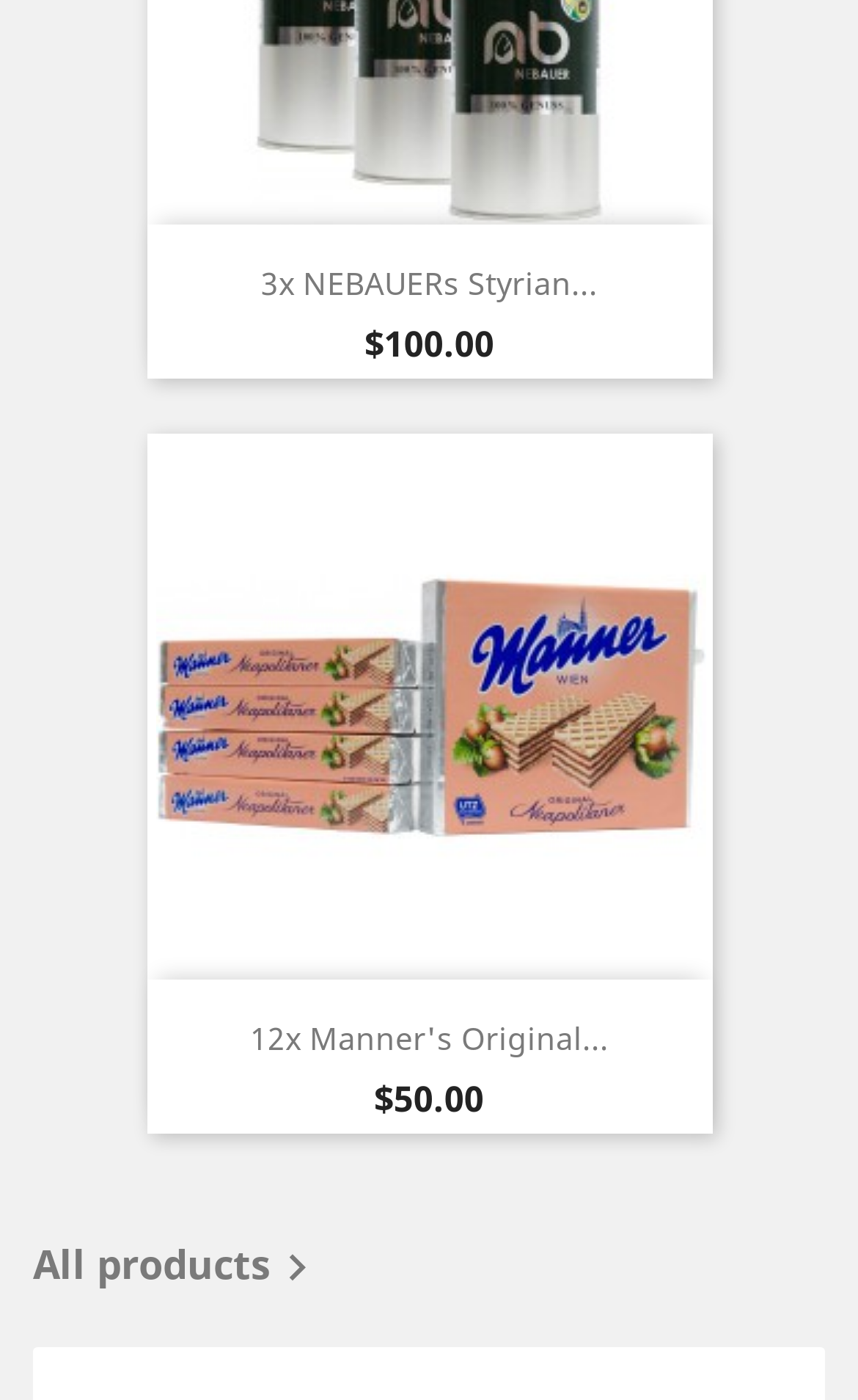Examine the image carefully and respond to the question with a detailed answer: 
What is the price of 12x Manner's Original?

I found the price by looking at the text next to 'Price' which is below the link '12x Manner's Original...'. The text says '$50.00'.